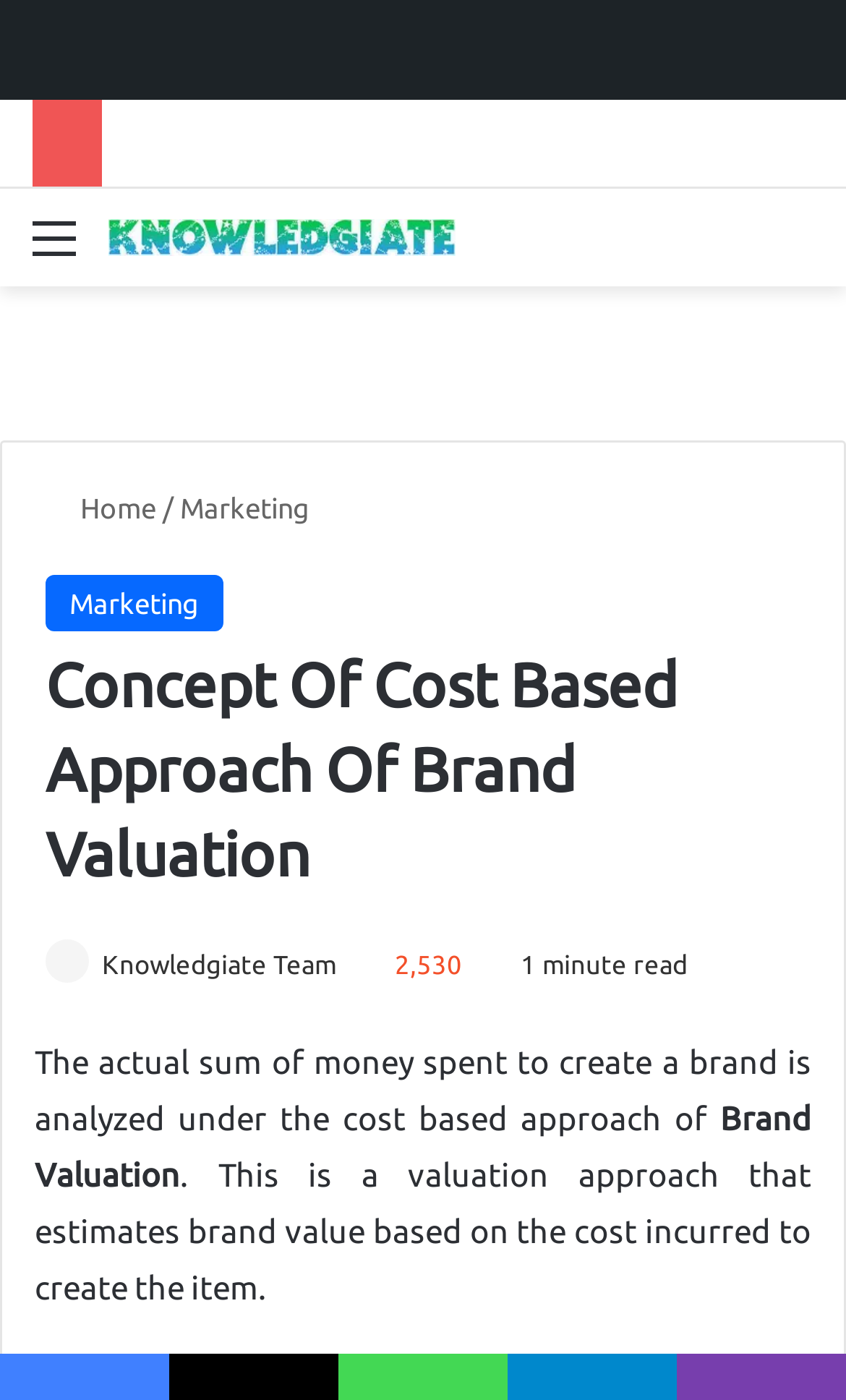Provide a thorough and detailed response to the question by examining the image: 
How many minutes does it take to read the article?

I found the answer by looking at the static text element with the text '1 minute read' which is located near the top of the main content area of the webpage, indicating the estimated time it takes to read the article.